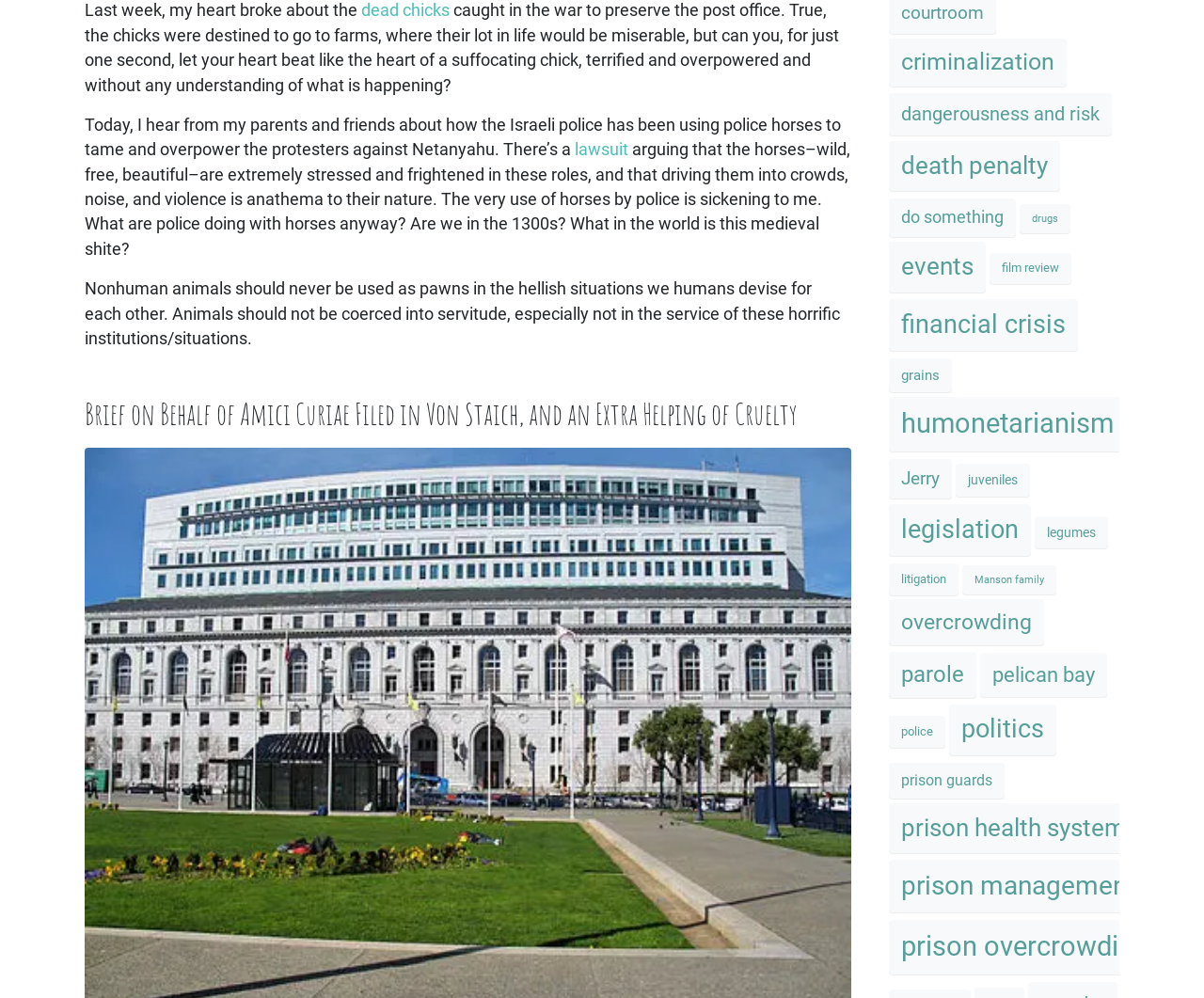Answer the question in one word or a short phrase:
What is the category with the most items?

Prison overcrowding